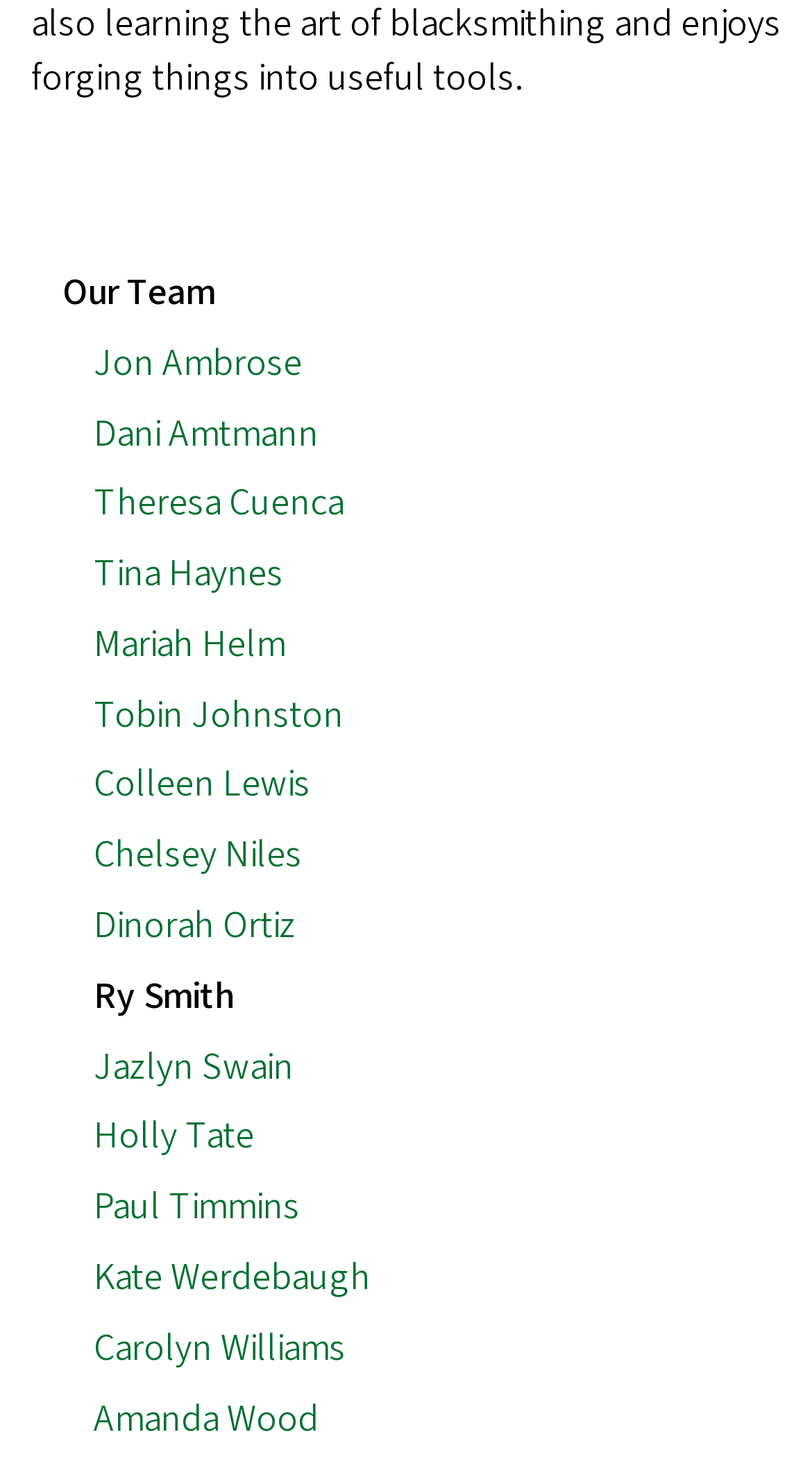Use a single word or phrase to answer the question:
How many team members have a first name starting with 'C'?

2